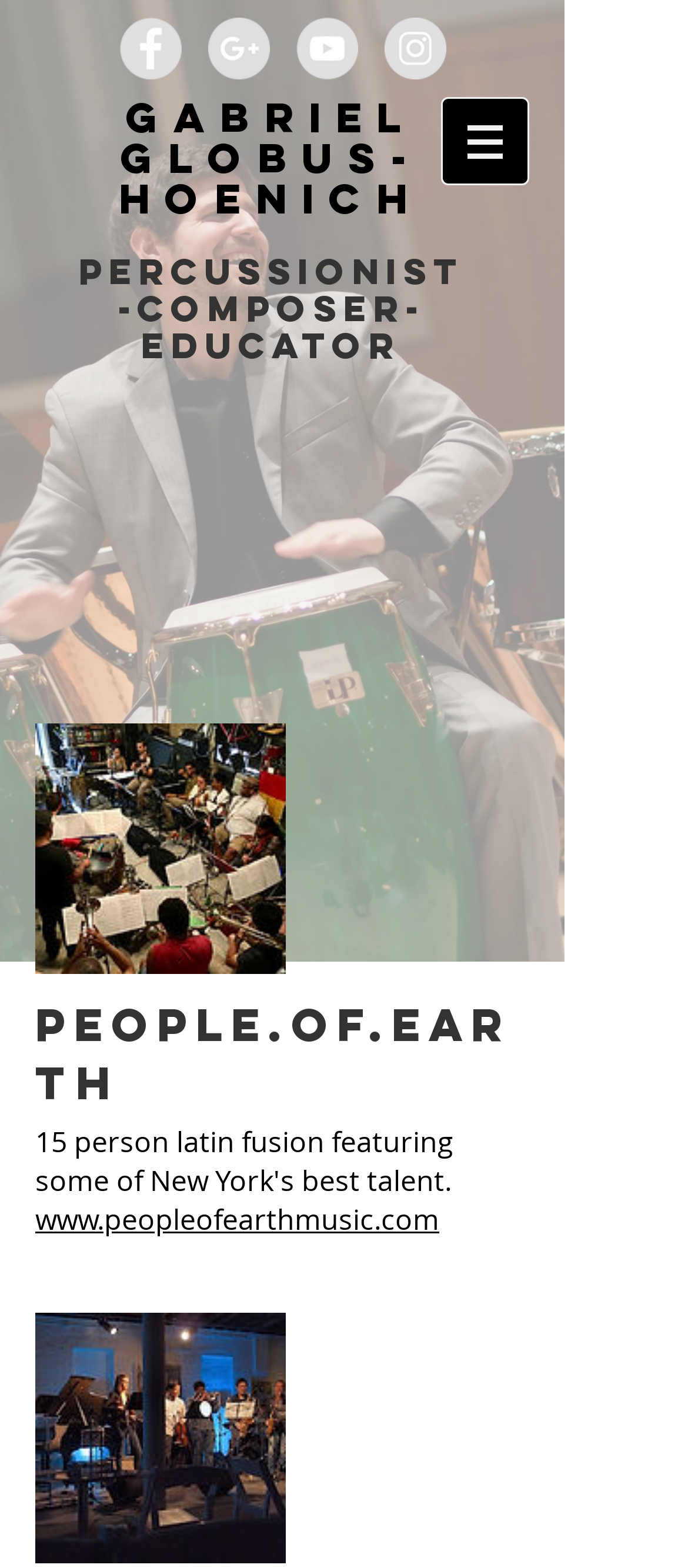Articulate a detailed summary of the webpage's content and design.

This webpage is about Gabriel Globus-Hoenich, a percussionist, composer, and educator based in NYC. At the top of the page, there is a social bar with four grey circle icons representing Facebook, Google+, YouTube, and Instagram, respectively. 

Below the social bar, there is a large heading with the name "Gabriel Globus-Hoenich" and a link with the same text. Underneath, there are two more headings, one with a single non-breaking space character and another with the text "Percussionist-Composer-Educator". 

On the right side of the page, there is a navigation menu labeled "Site" with a button that has a popup menu. The button has an image with no alt text. 

Further down the page, there are three links. The first link is "People.Of.Earth" with a generic element, the second link is a URL "www.peopleofearthmusic.com", and the third link is an image "delegation.jpeg" with a generic element.